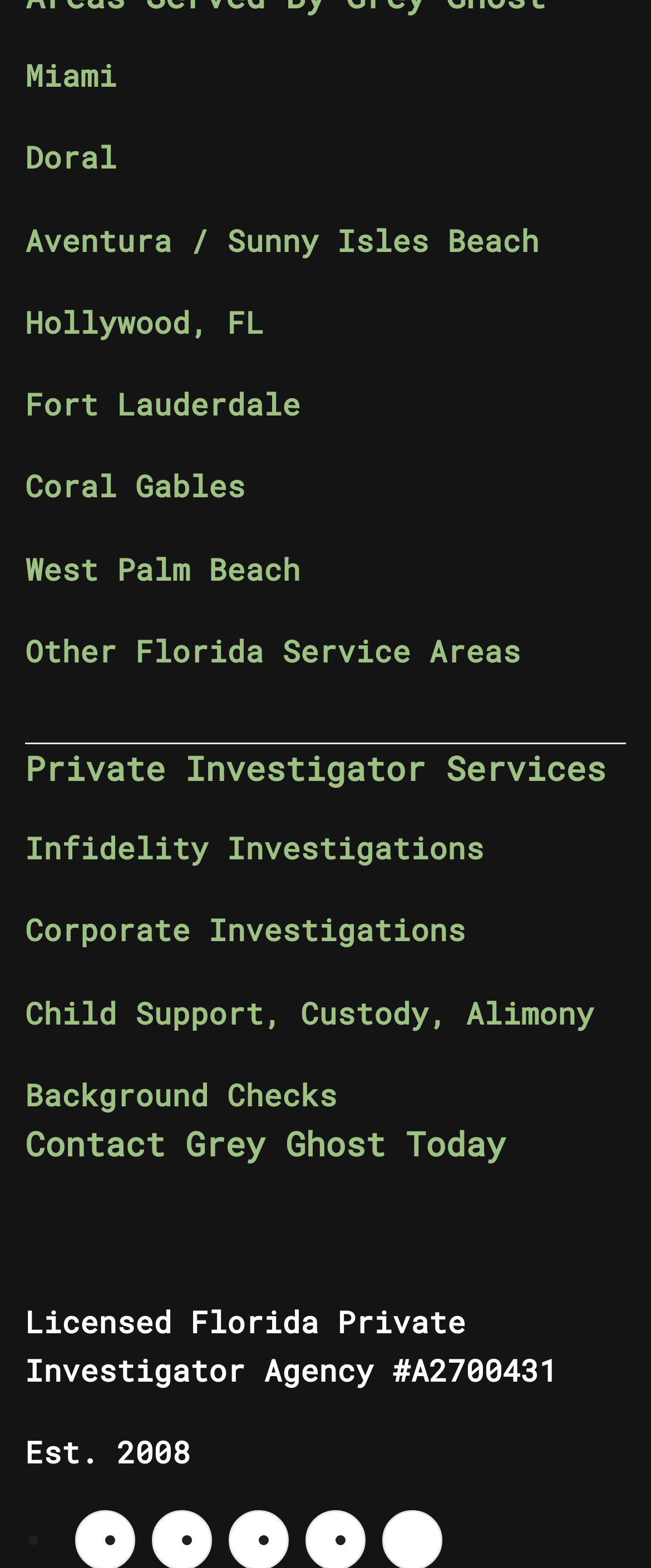From the image, can you give a detailed response to the question below:
What is the license number of Grey Ghost?

The webpage displays the license number A2700431, indicating that Grey Ghost is a licensed private investigator agency in Florida.